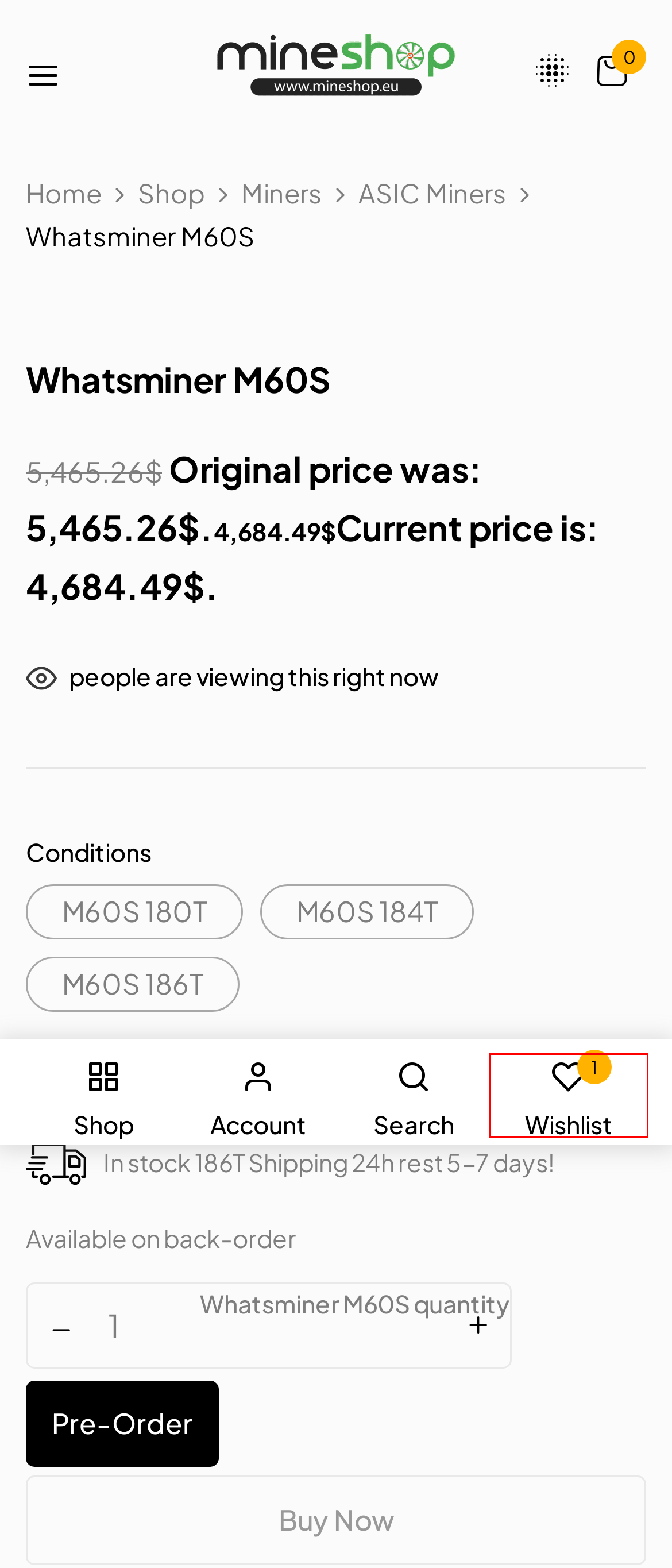Given a webpage screenshot with a red bounding box around a UI element, choose the webpage description that best matches the new webpage after clicking the element within the bounding box. Here are the candidates:
A. Basket – Mineshop.ae
B. My account – Mineshop.ae
C. ASIC Miners – Mineshop.ae
D. Miners – Mineshop.ae
E. Home - Mineshop
F. Wishlist – Mineshop.ae
G. Shop – Mineshop.ae
H. Terms and Conditions – Mineshop.ae

F